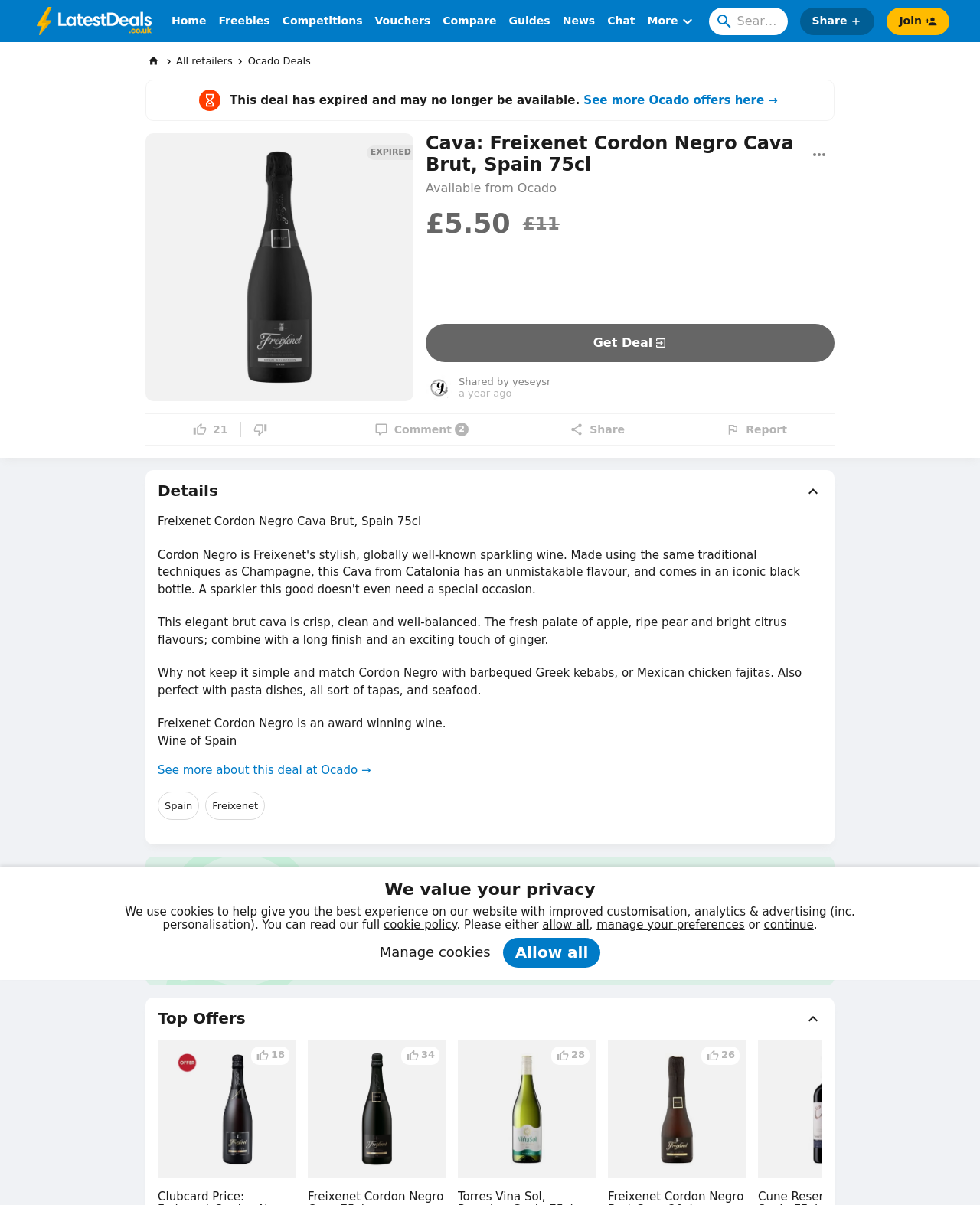Determine the bounding box coordinates for the area you should click to complete the following instruction: "Get the 'Cava: Freixenet Cordon Negro Cava Brut, Spain 75cl' deal".

[0.434, 0.269, 0.852, 0.301]